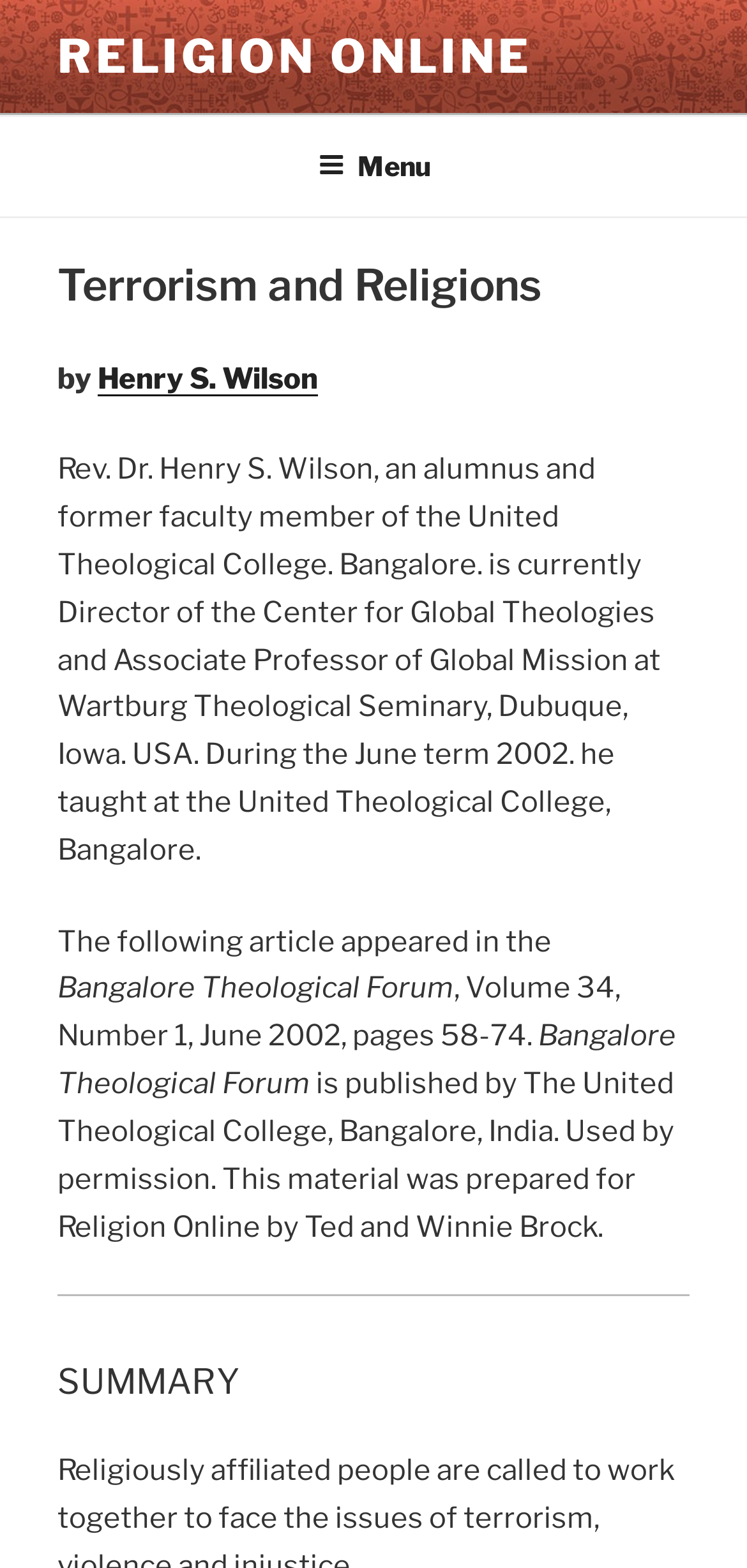What is the title of the article?
Refer to the image and give a detailed answer to the query.

The title of the article can be found in the header section of the webpage, which is 'Terrorism and Religions'. This title is also part of the webpage's title, 'Terrorism and Religions – Religion Online'.